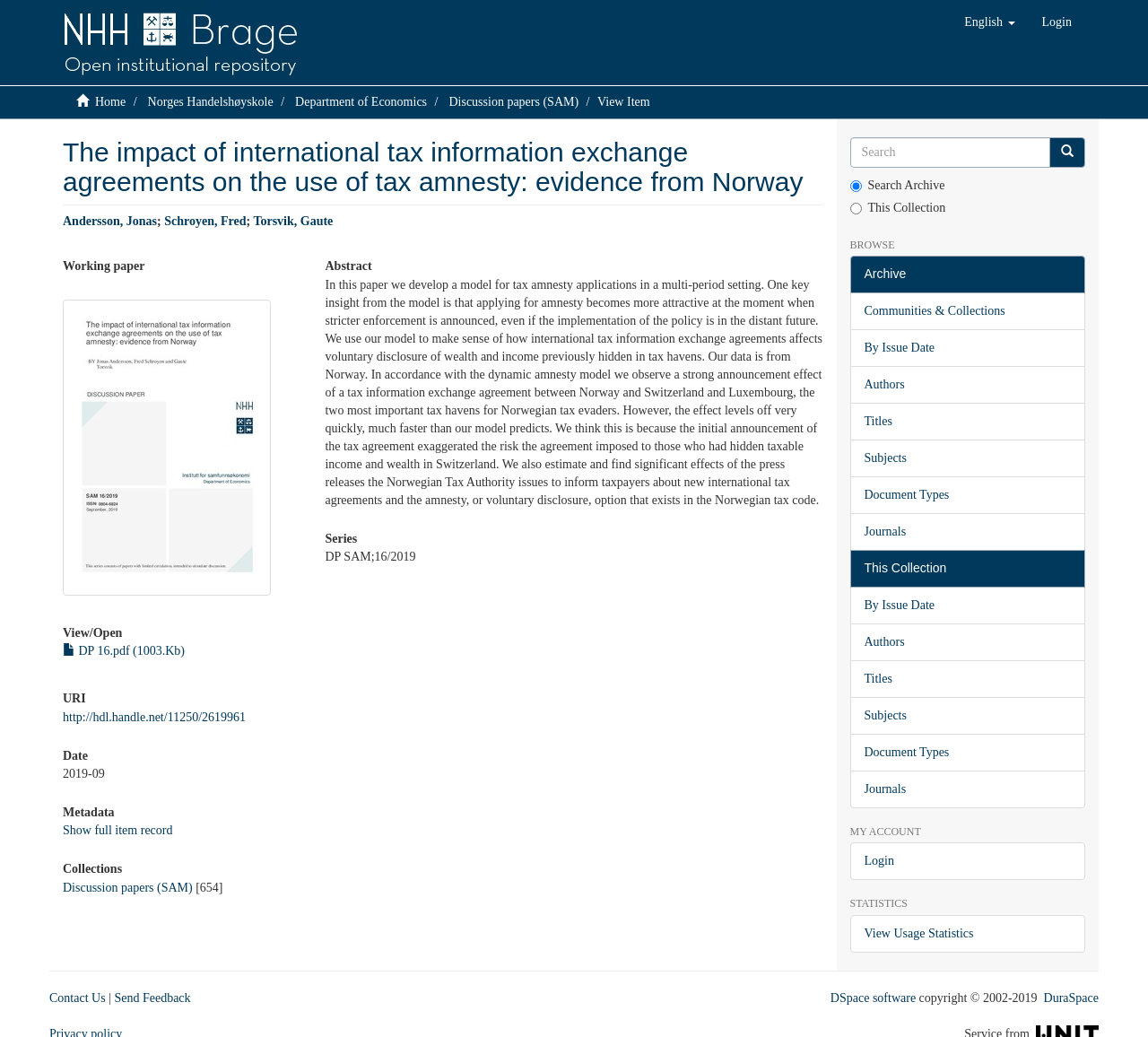Please specify the bounding box coordinates of the region to click in order to perform the following instruction: "View the item".

[0.52, 0.092, 0.566, 0.105]